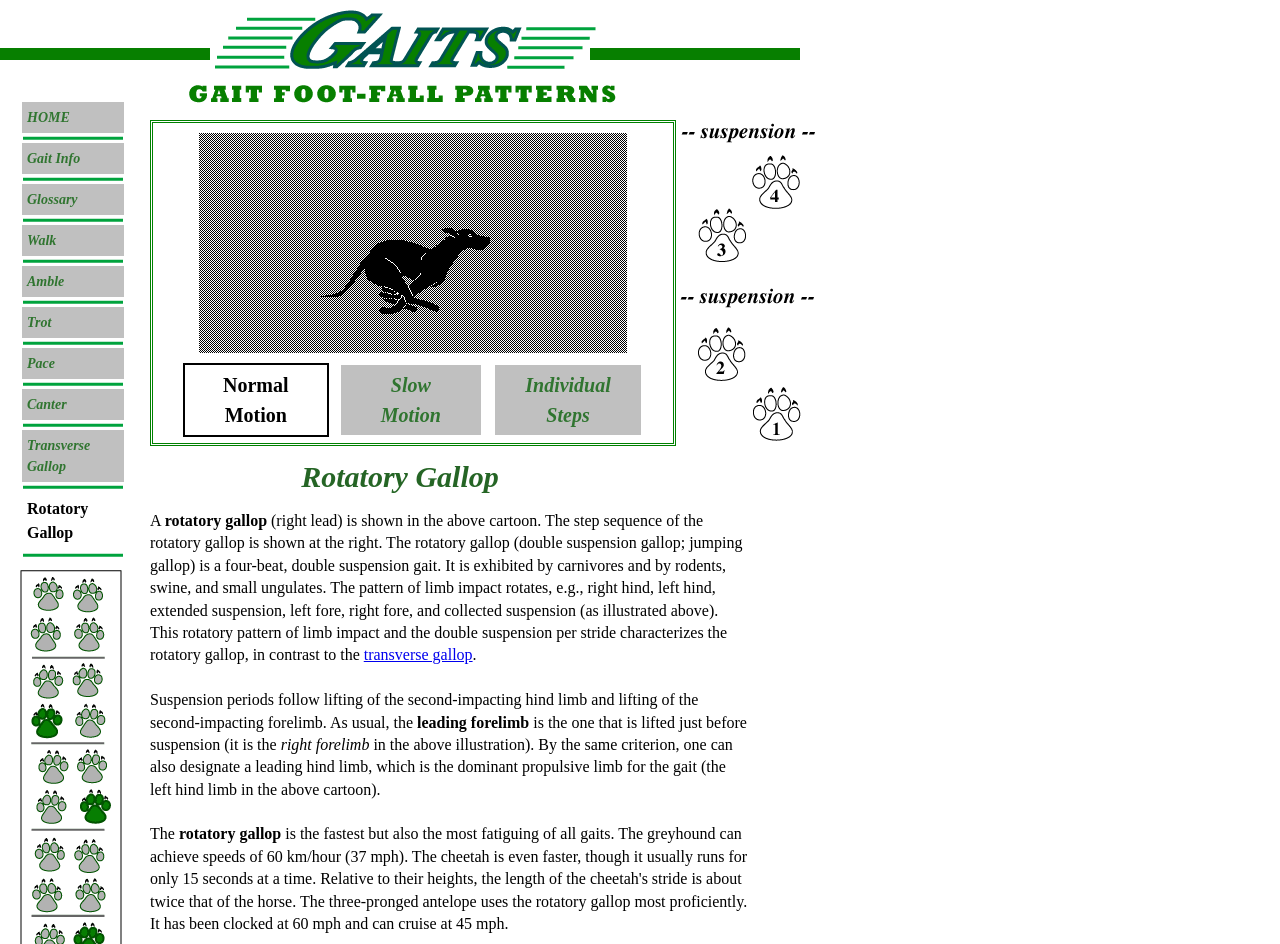Find the bounding box coordinates of the clickable area required to complete the following action: "Select Gait Info".

[0.017, 0.151, 0.097, 0.184]